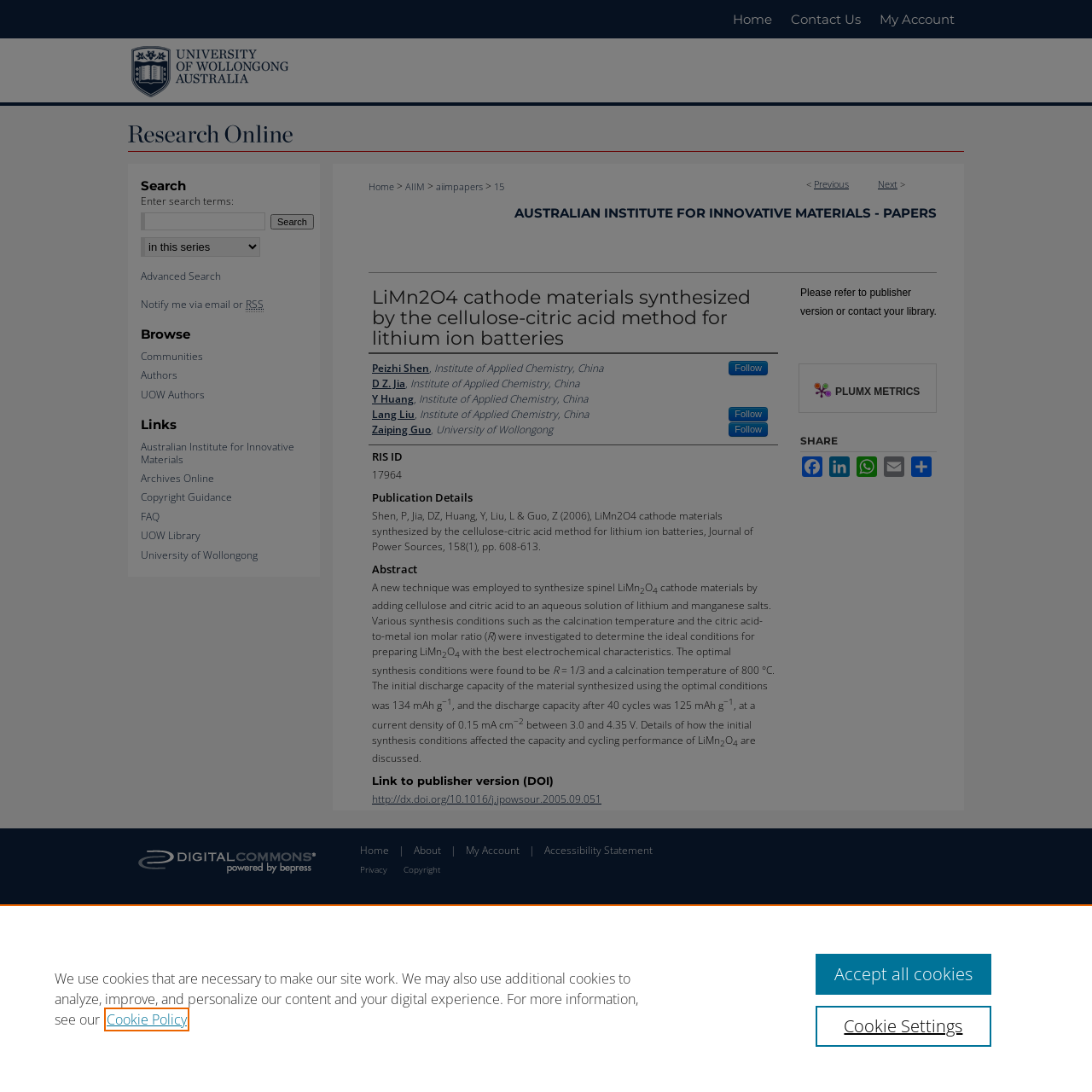Locate the bounding box of the UI element defined by this description: "University of Wollongong". The coordinates should be given as four float numbers between 0 and 1, formatted as [left, top, right, bottom].

[0.129, 0.503, 0.305, 0.514]